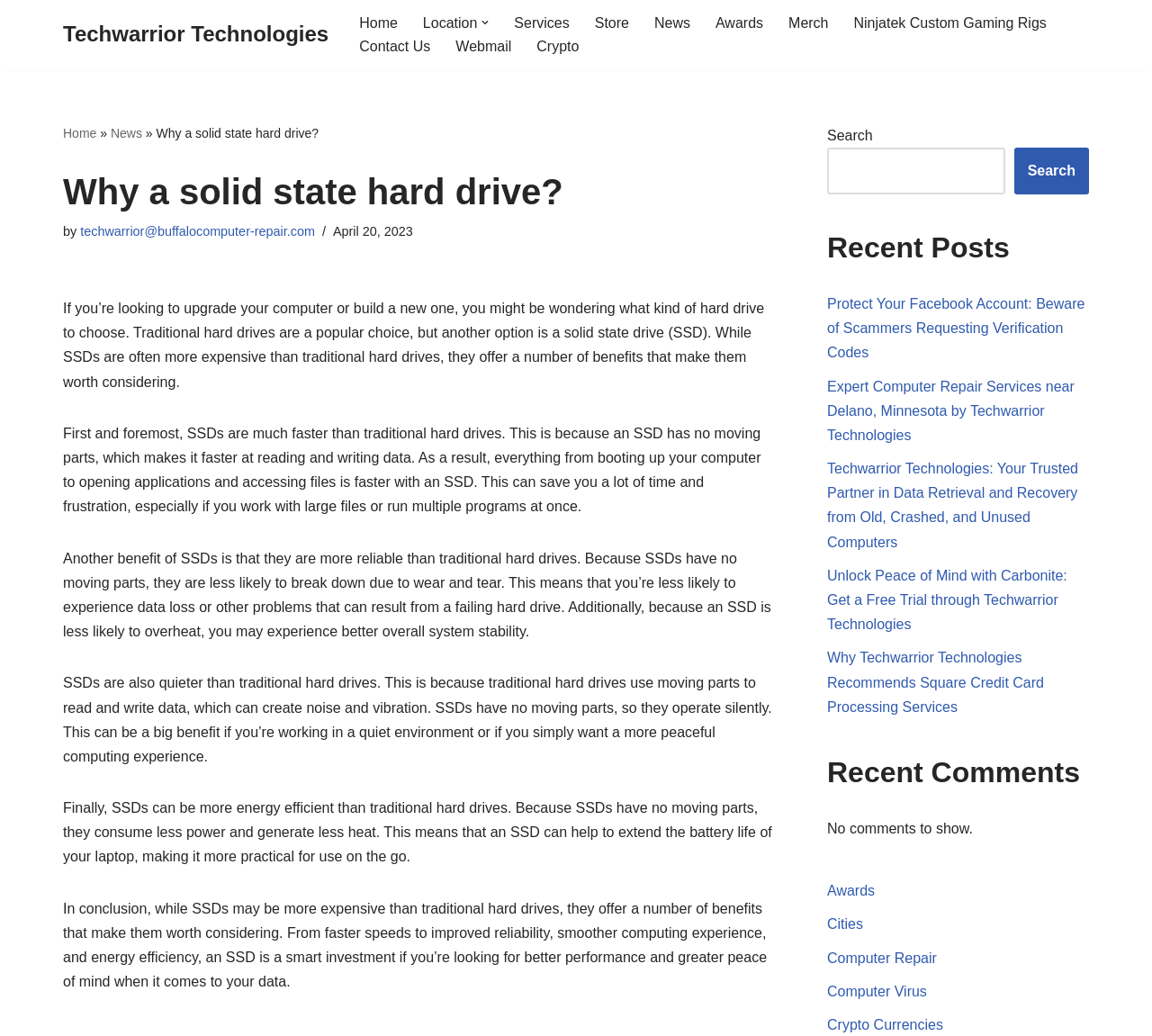Answer this question in one word or a short phrase: What is the main topic of this webpage?

Solid state hard drive